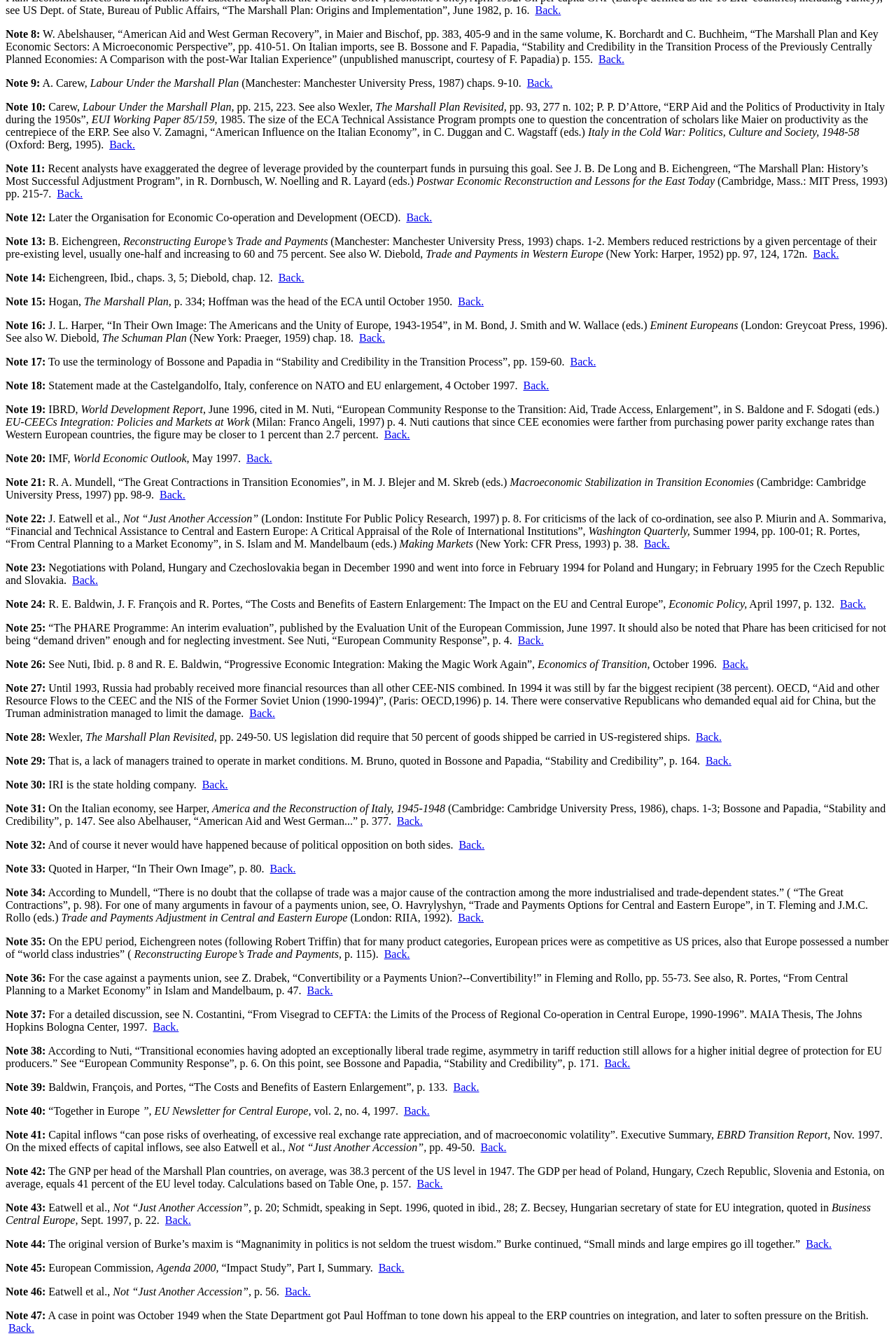Find the bounding box coordinates for the area you need to click to carry out the instruction: "go back". The coordinates should be four float numbers between 0 and 1, indicated as [left, top, right, bottom].

[0.668, 0.04, 0.697, 0.049]